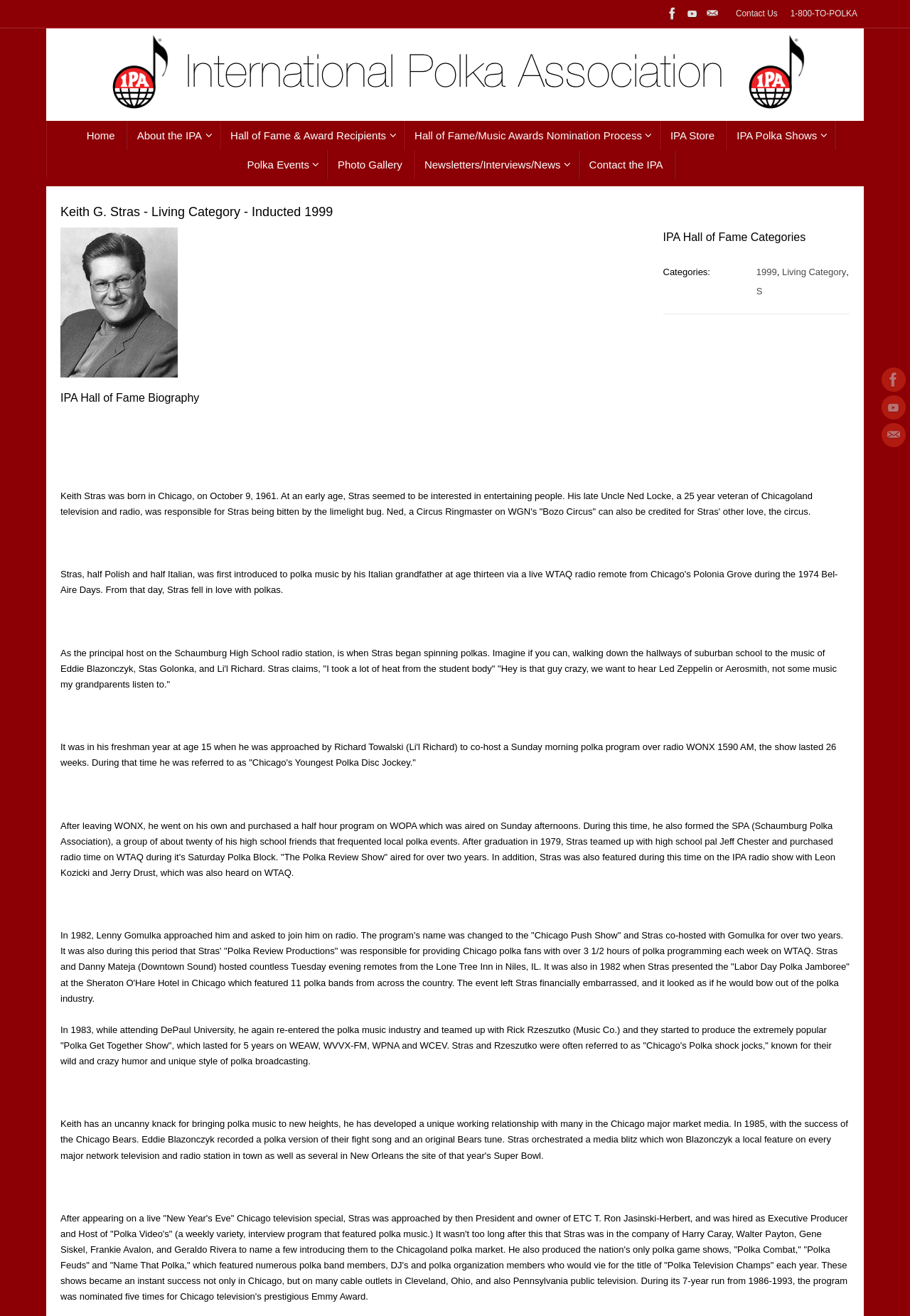Find the bounding box coordinates of the element to click in order to complete this instruction: "View IPA Hall of Fame Categories". The bounding box coordinates must be four float numbers between 0 and 1, denoted as [left, top, right, bottom].

[0.729, 0.173, 0.934, 0.188]